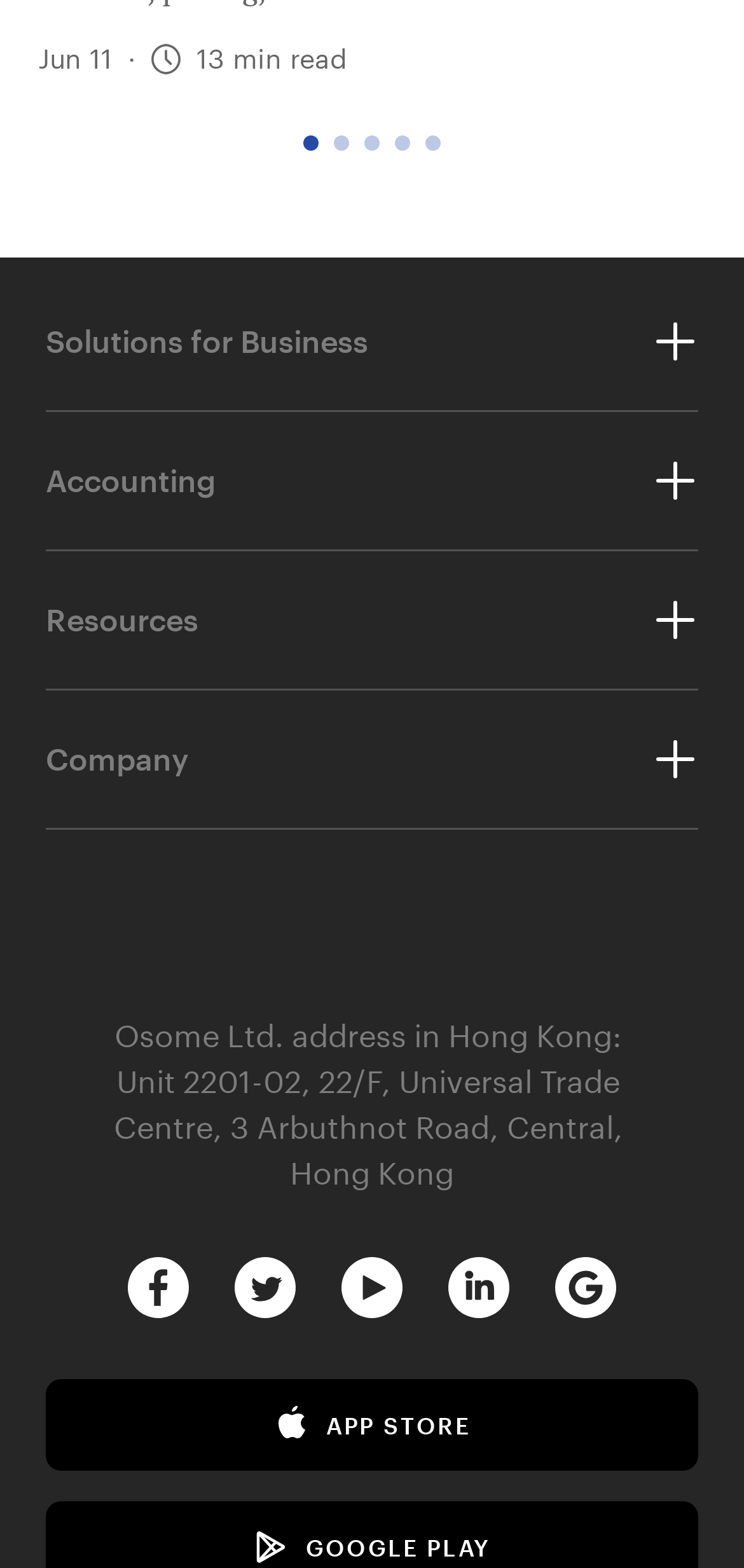Please determine the bounding box coordinates for the element with the description: "Founder’s Career Test".

[0.062, 0.685, 0.487, 0.708]